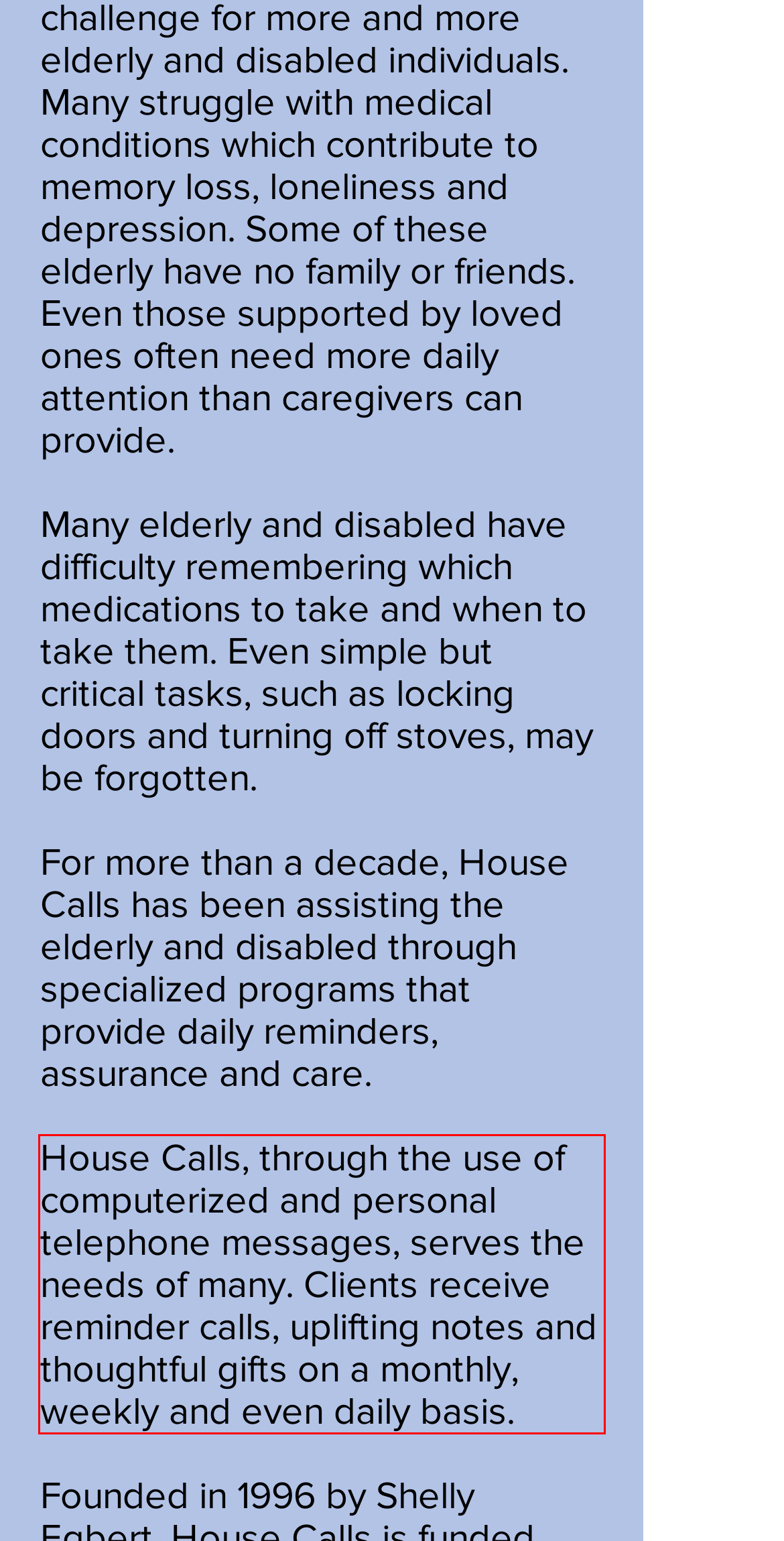Given a screenshot of a webpage containing a red rectangle bounding box, extract and provide the text content found within the red bounding box.

House Calls, through the use of computerized and personal telephone messages, serves the needs of many. Clients receive reminder calls, uplifting notes and thoughtful gifts on a monthly, weekly and even daily basis.